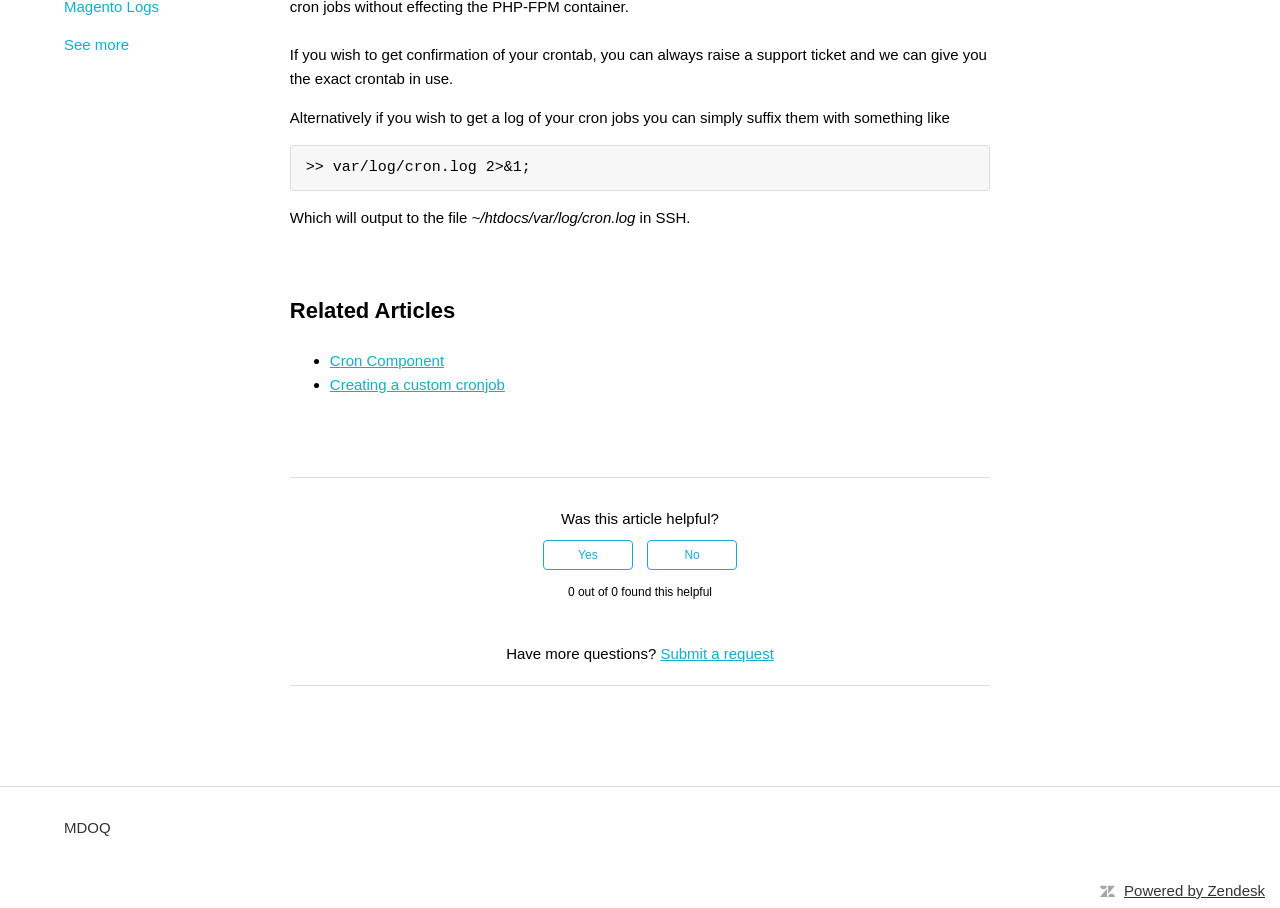Mark the bounding box of the element that matches the following description: "Powered by Zendesk".

[0.878, 0.971, 0.988, 0.99]